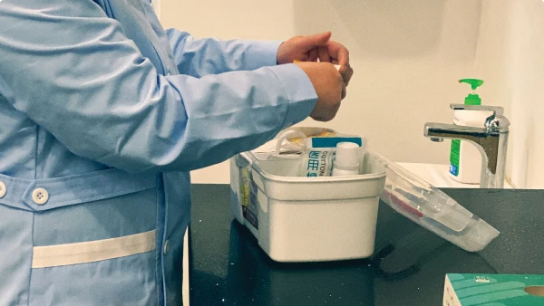Answer the following inquiry with a single word or phrase:
What is in the white container?

Medical supplies